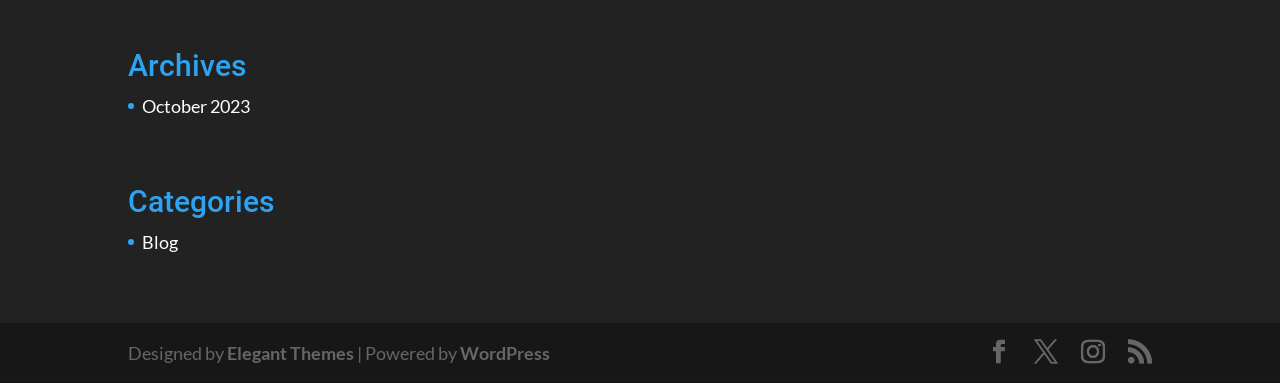What is the first category listed?
Please provide a single word or phrase as your answer based on the screenshot.

Blog